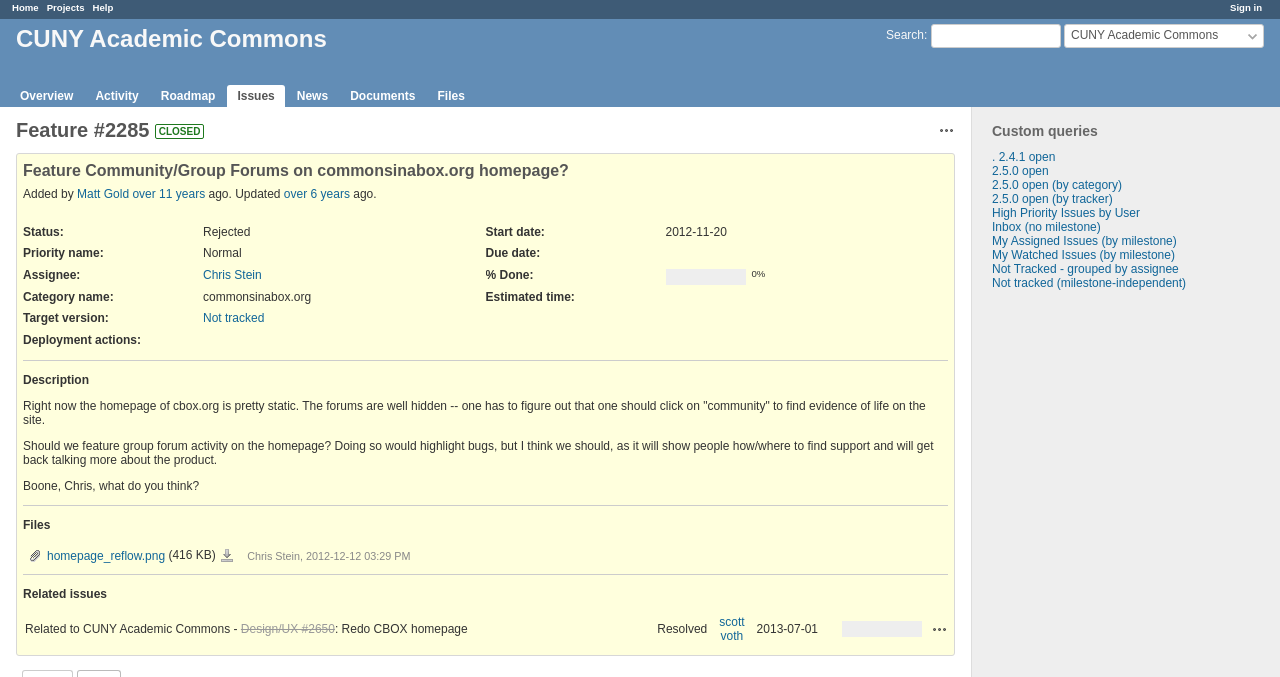Determine the bounding box coordinates for the area that needs to be clicked to fulfill this task: "Check custom queries". The coordinates must be given as four float numbers between 0 and 1, i.e., [left, top, right, bottom].

[0.775, 0.179, 0.994, 0.207]